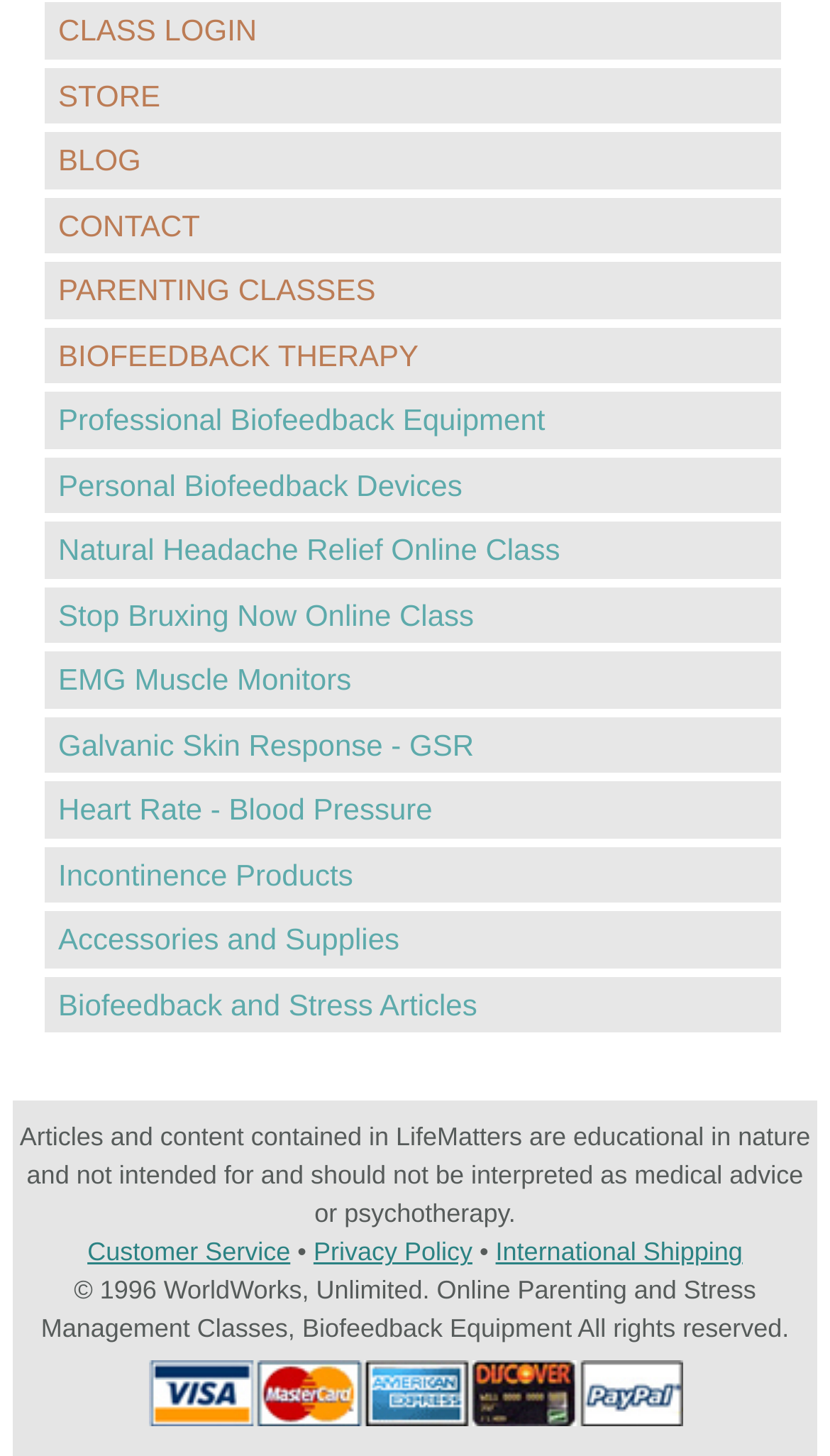Please find the bounding box for the UI component described as follows: "Galvanic Skin Response - GSR".

[0.07, 0.5, 0.571, 0.523]